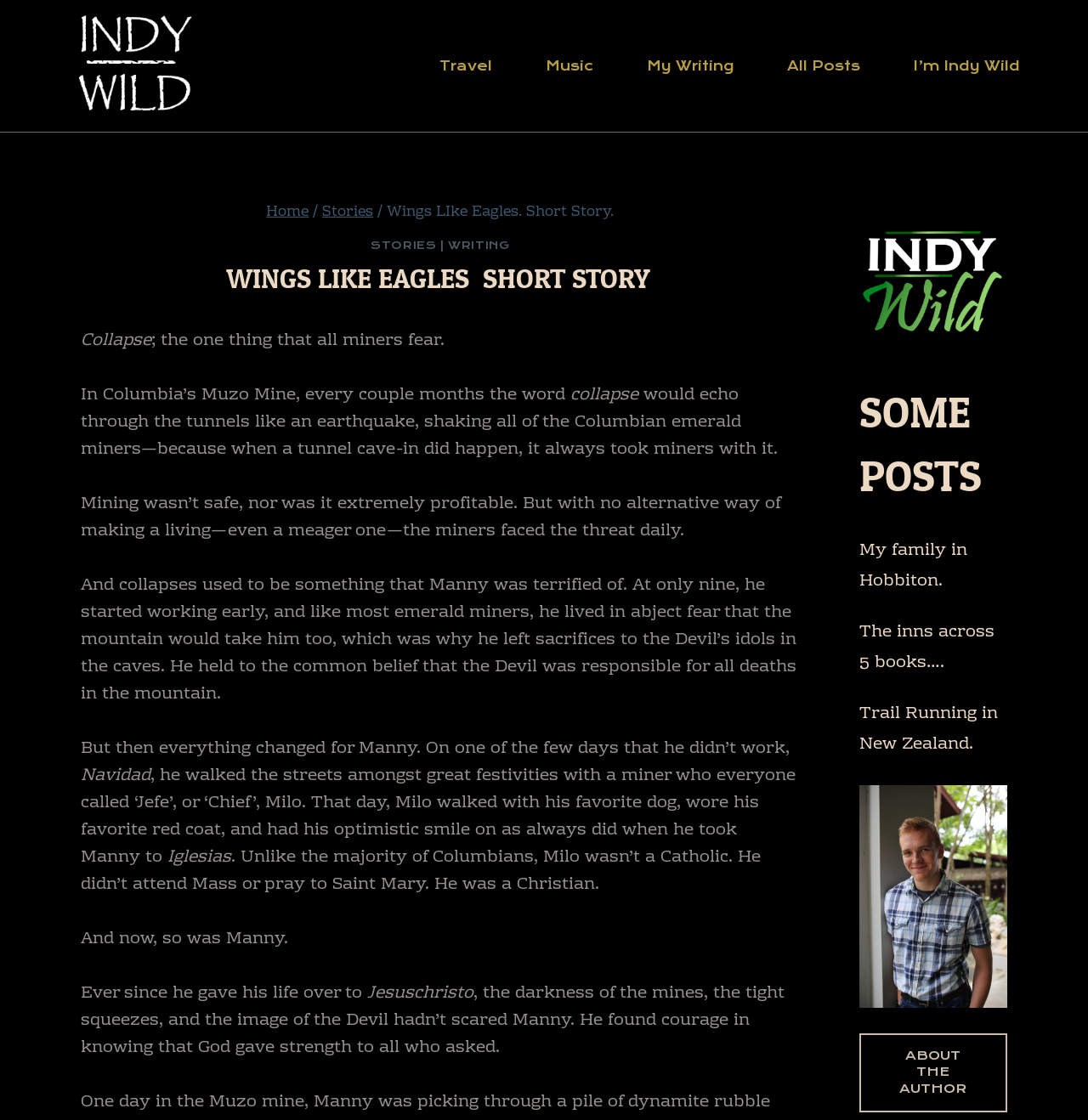Locate the bounding box coordinates of the area that needs to be clicked to fulfill the following instruction: "Read the 'WINGS LIKE EAGLES. SHORT STORY.' heading". The coordinates should be in the format of four float numbers between 0 and 1, namely [left, top, right, bottom].

[0.074, 0.232, 0.735, 0.268]